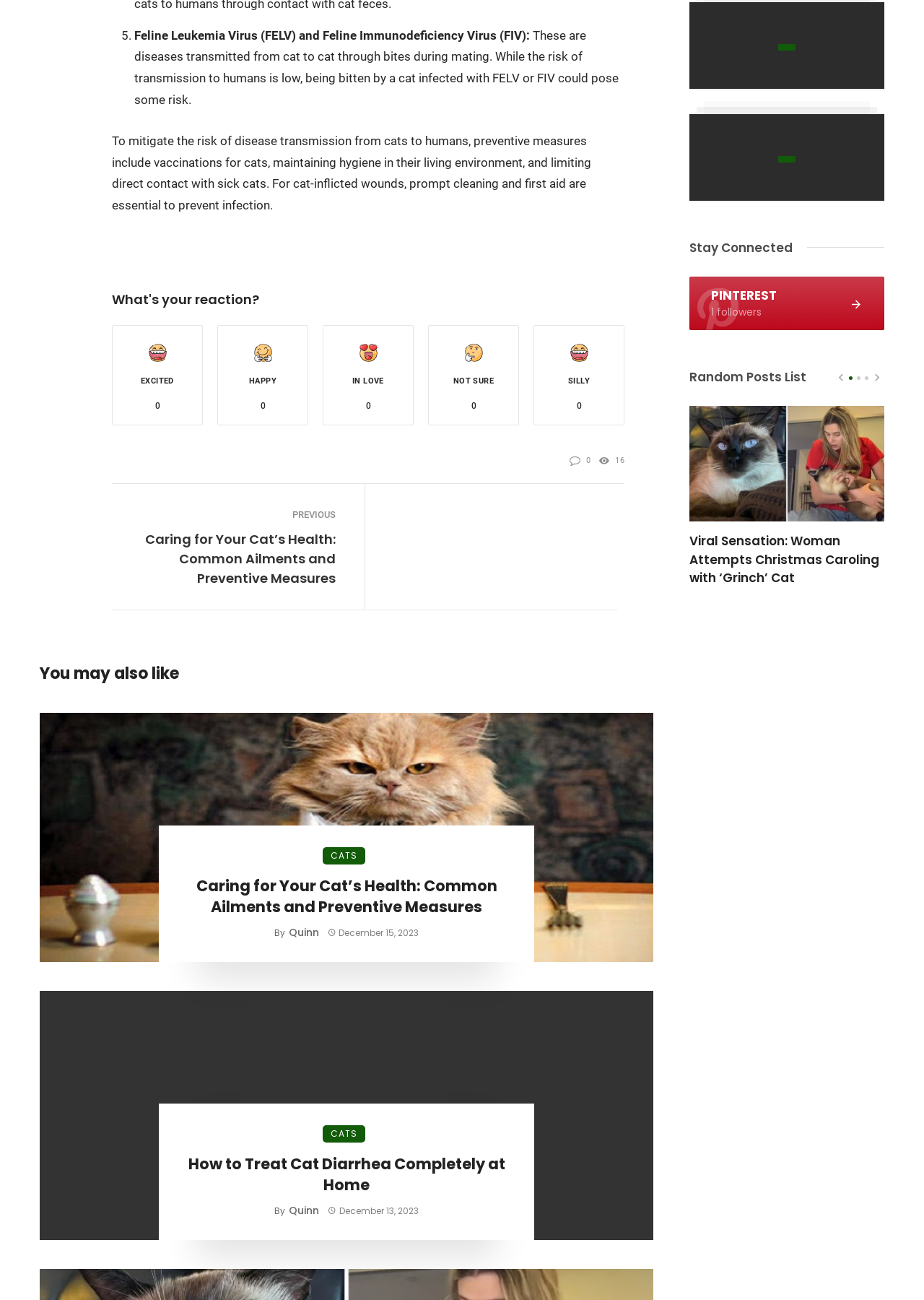Highlight the bounding box coordinates of the element that should be clicked to carry out the following instruction: "Read the article 'Tragic Loss for ‘Hammy & Olivia’ Duo: Olivia the Corgi Passes Away at 8 Due to Kidney Emergency'". The coordinates must be given as four float numbers ranging from 0 to 1, i.e., [left, top, right, bottom].

[0.535, 0.409, 0.746, 0.466]